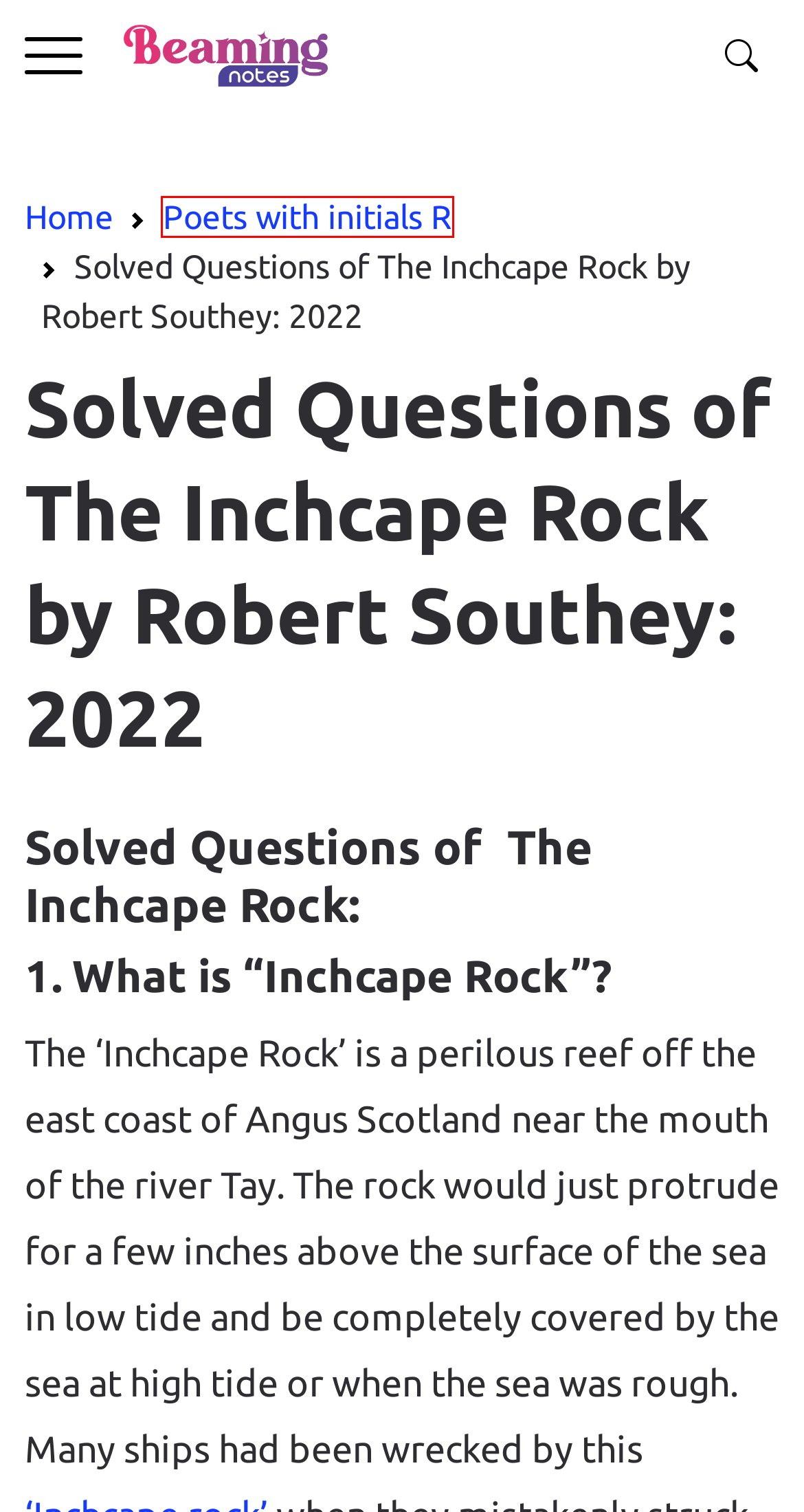Look at the screenshot of a webpage, where a red bounding box highlights an element. Select the best description that matches the new webpage after clicking the highlighted element. Here are the candidates:
A. » Where the Mind is Without Fear: Line by Line Summary: 2023
B. My CBSE Mate - Solutions and Notes for Students
C. » The Way Through The Woods: Summary 2023
D. » Website Contributors
E. » Poets with initials R
F. » A Short Introduction and Summary of The Inchcape Rock by Southey: 2022
G. » ICSE
H. » Let Me Die a Young Man’s Death Analysis and Summary by Roger McGough

E